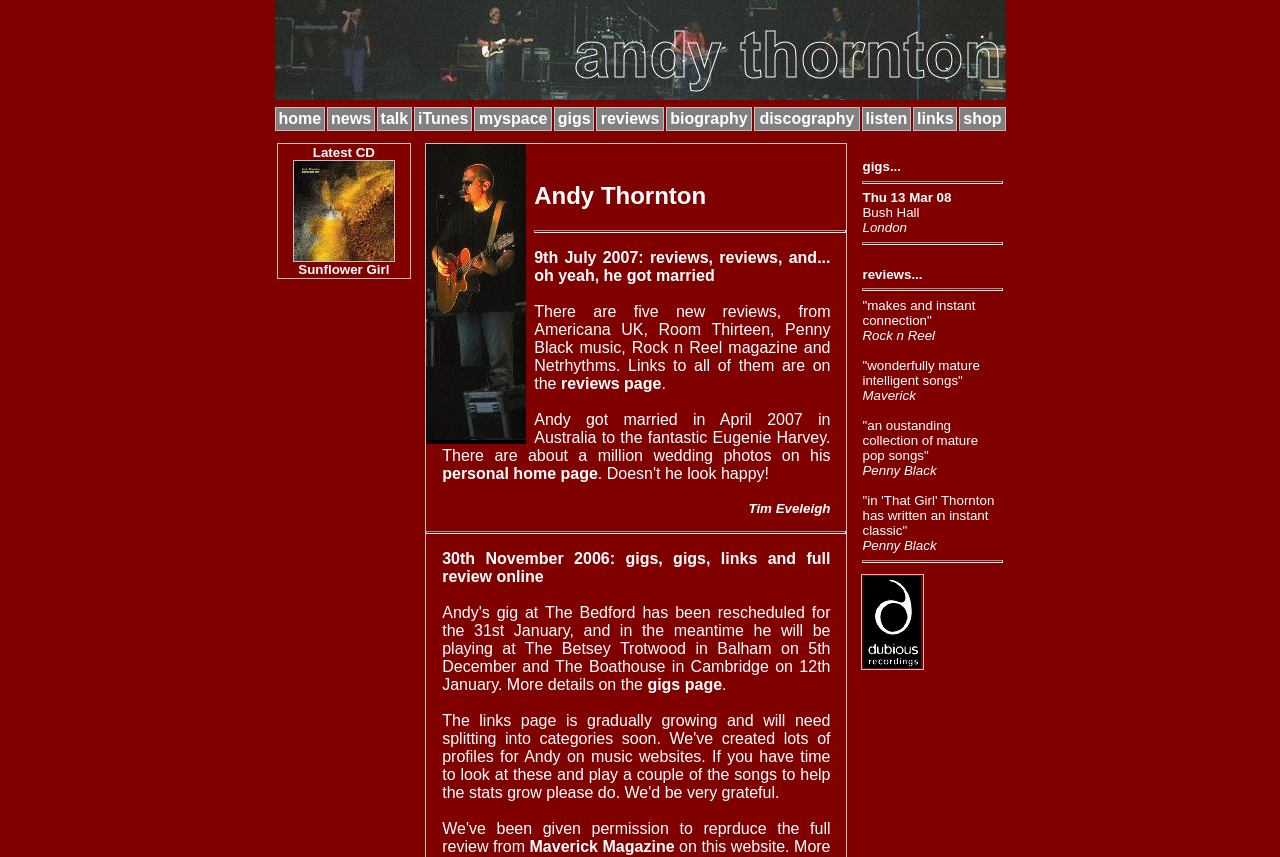What is the name of the venue for the gig on Thu 13 Mar 08?
Using the screenshot, give a one-word or short phrase answer.

Bush Hall